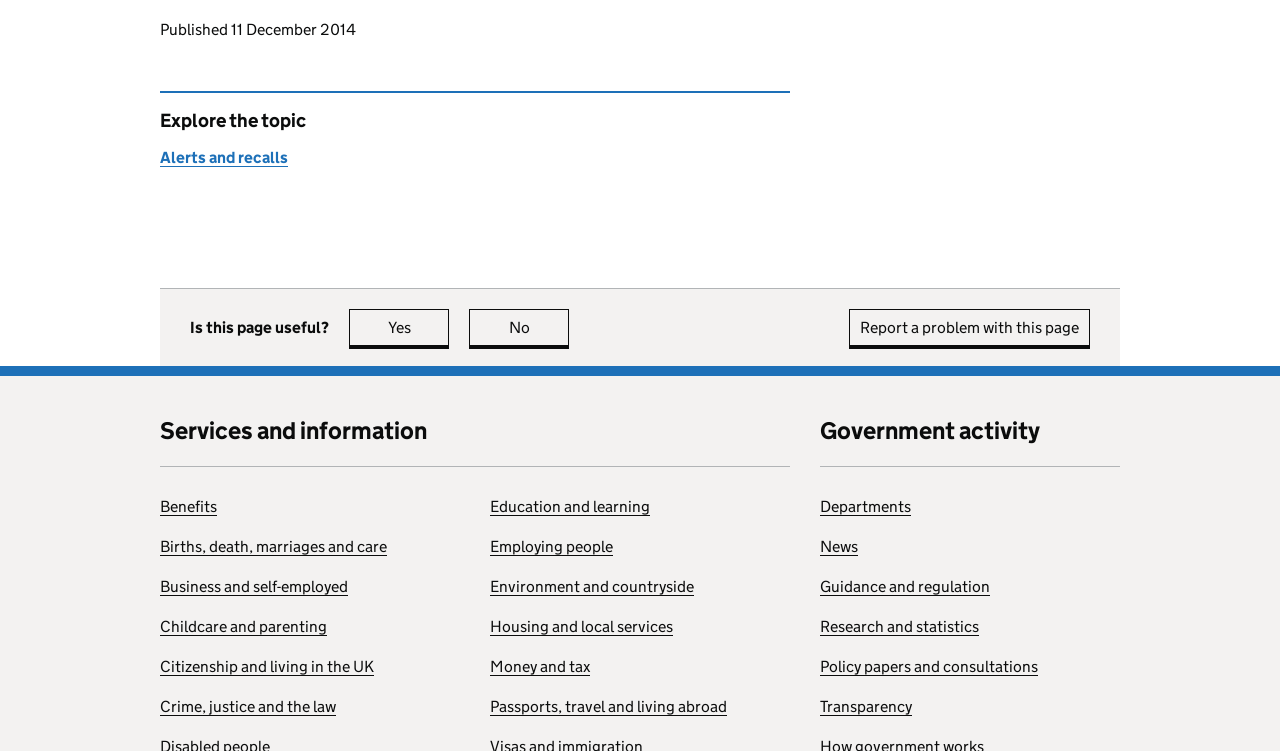Locate the bounding box coordinates of the element that should be clicked to execute the following instruction: "View June 2022".

None